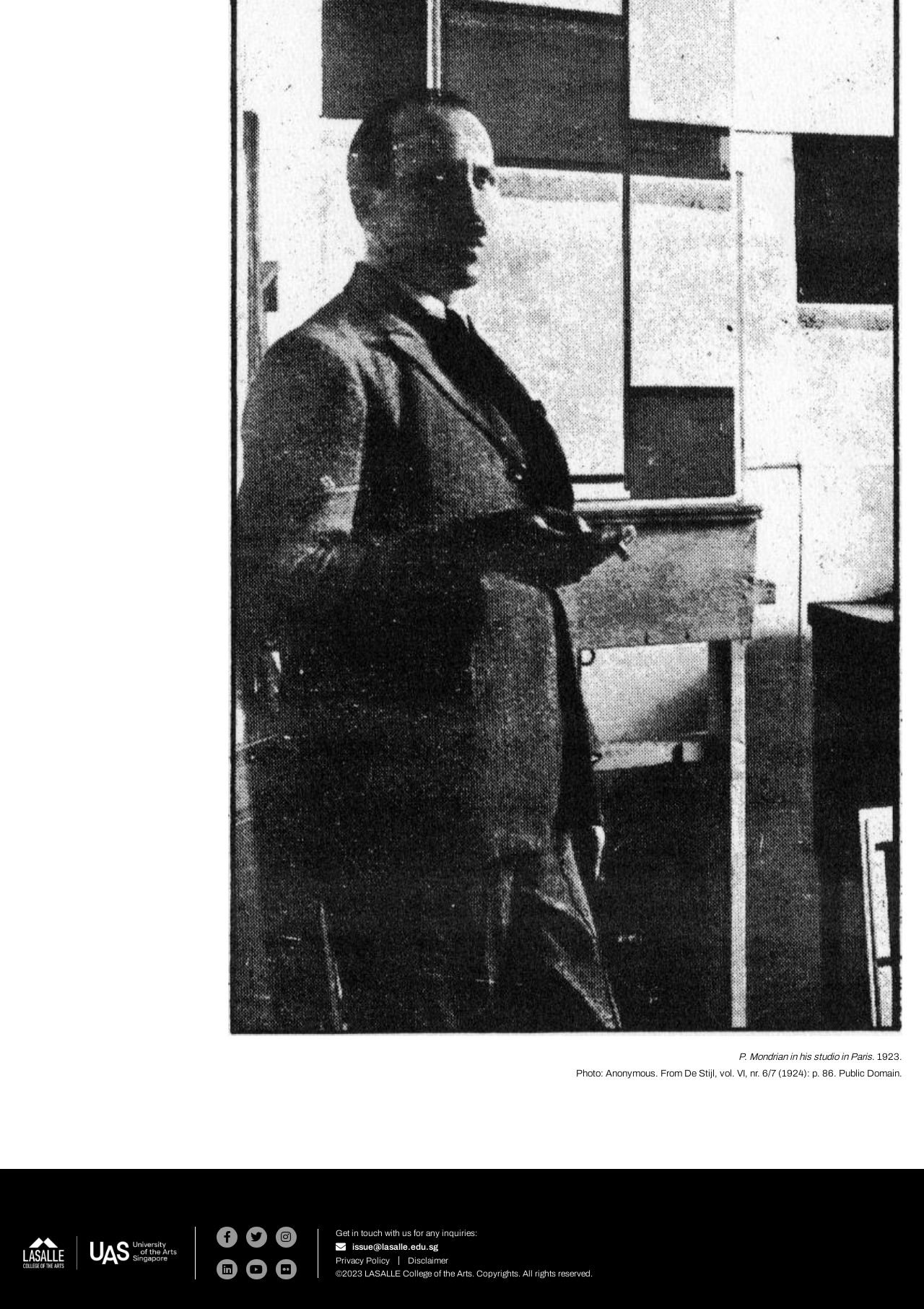What year is the copyright for?
We need a detailed and exhaustive answer to the question. Please elaborate.

The answer can be found in the StaticText element with the text '©2023 LASALLE College of the Arts. Copyrights. All rights reserved.' which is located at the bottom of the webpage.